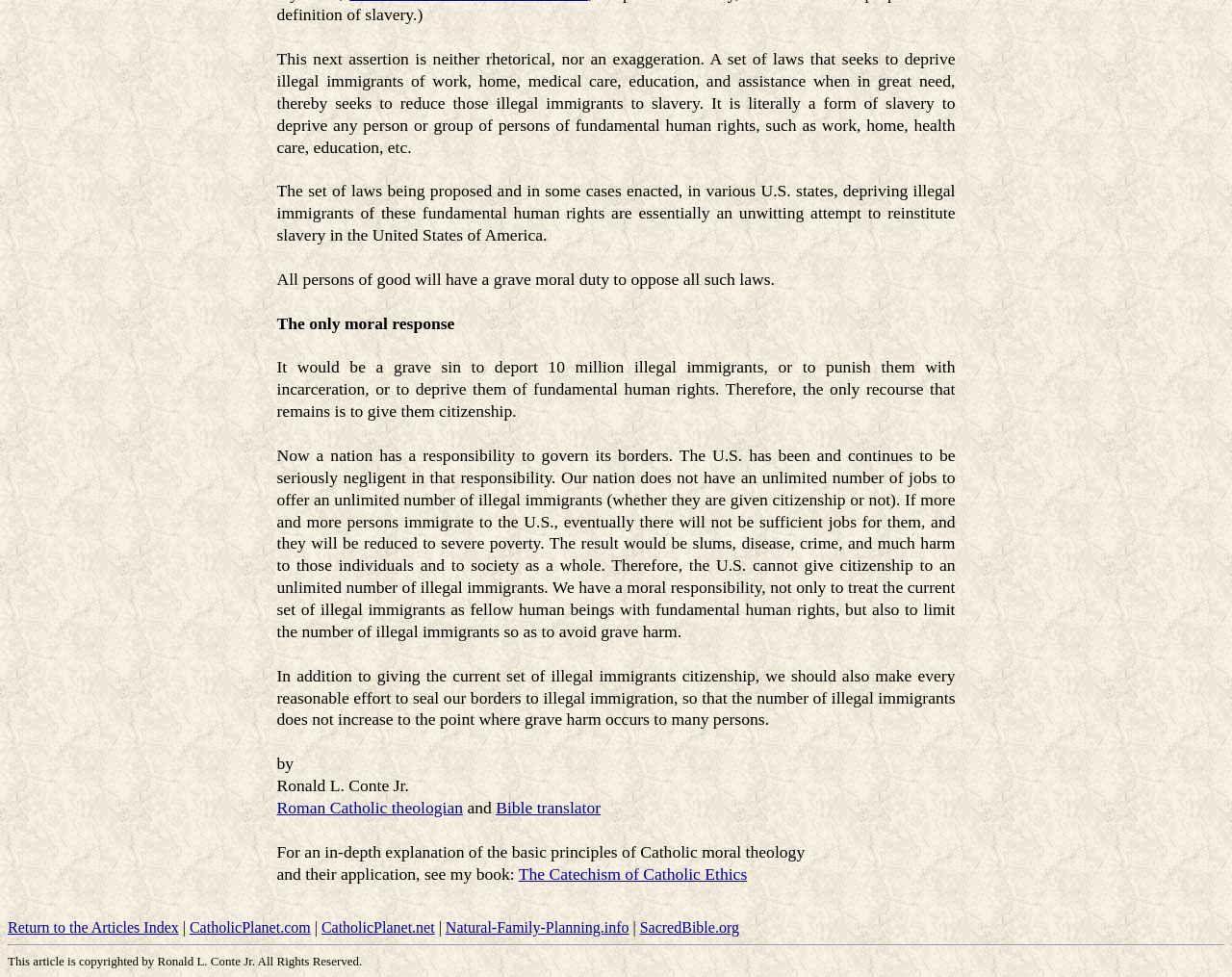Show the bounding box coordinates for the element that needs to be clicked to execute the following instruction: "Learn more about the author, a Roman Catholic theologian and Bible translator". Provide the coordinates in the form of four float numbers between 0 and 1, i.e., [left, top, right, bottom].

[0.225, 0.817, 0.376, 0.836]